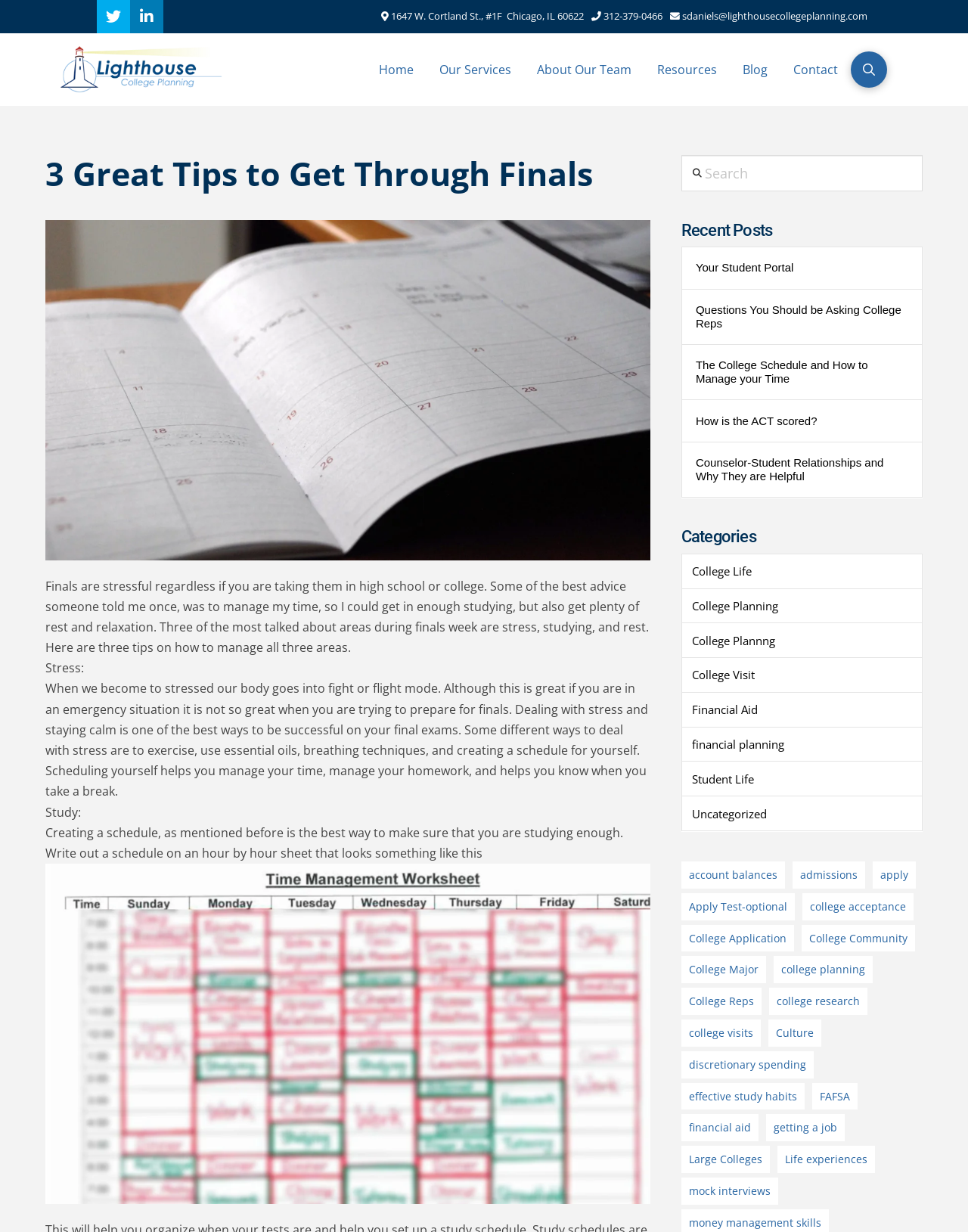Locate the bounding box coordinates of the element that needs to be clicked to carry out the instruction: "Click the 'Home' link". The coordinates should be given as four float numbers ranging from 0 to 1, i.e., [left, top, right, bottom].

[0.378, 0.027, 0.441, 0.086]